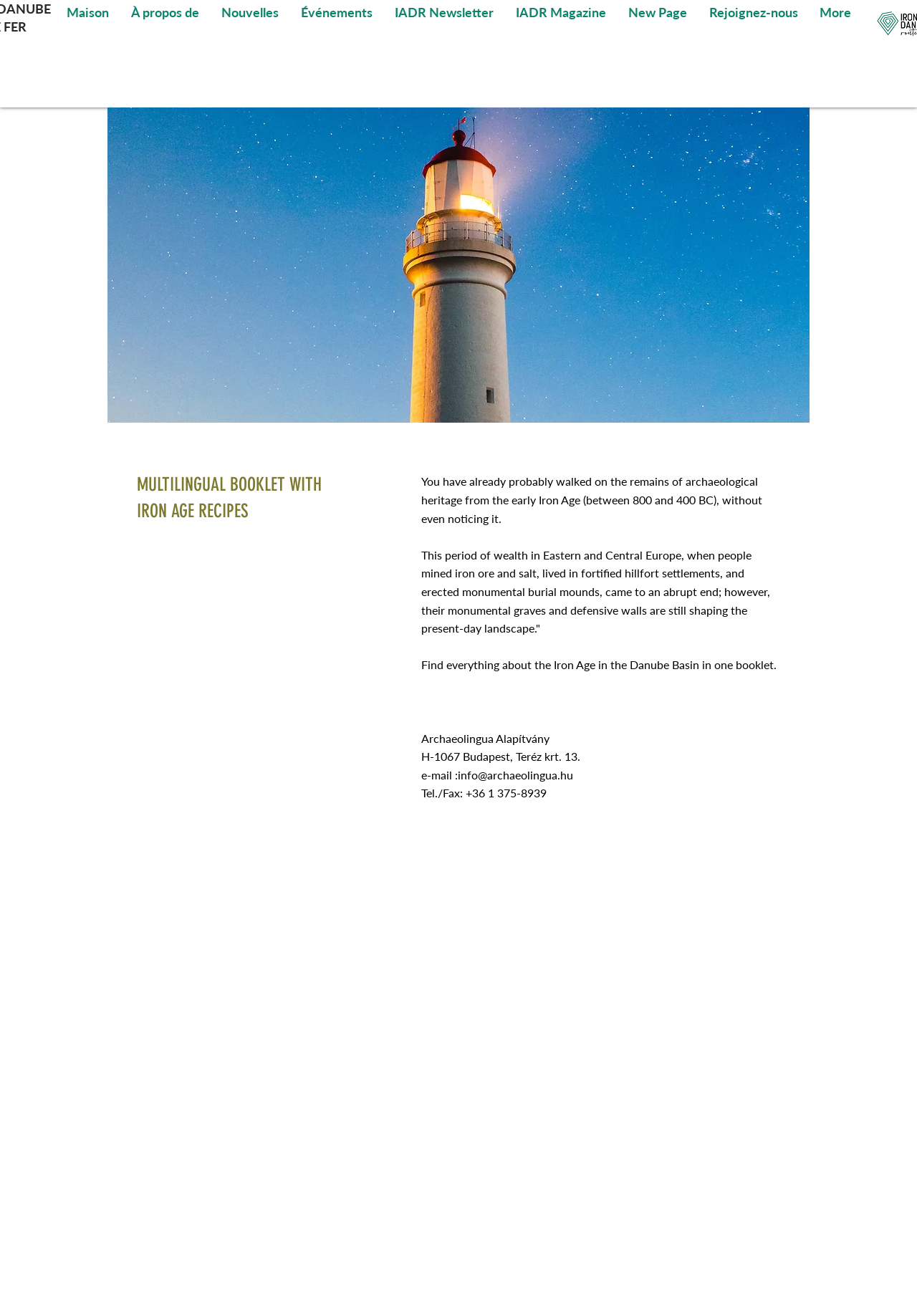Extract the bounding box coordinates for the UI element described by the text: "À propos de". The coordinates should be in the form of [left, top, right, bottom] with values between 0 and 1.

[0.13, 0.003, 0.229, 0.016]